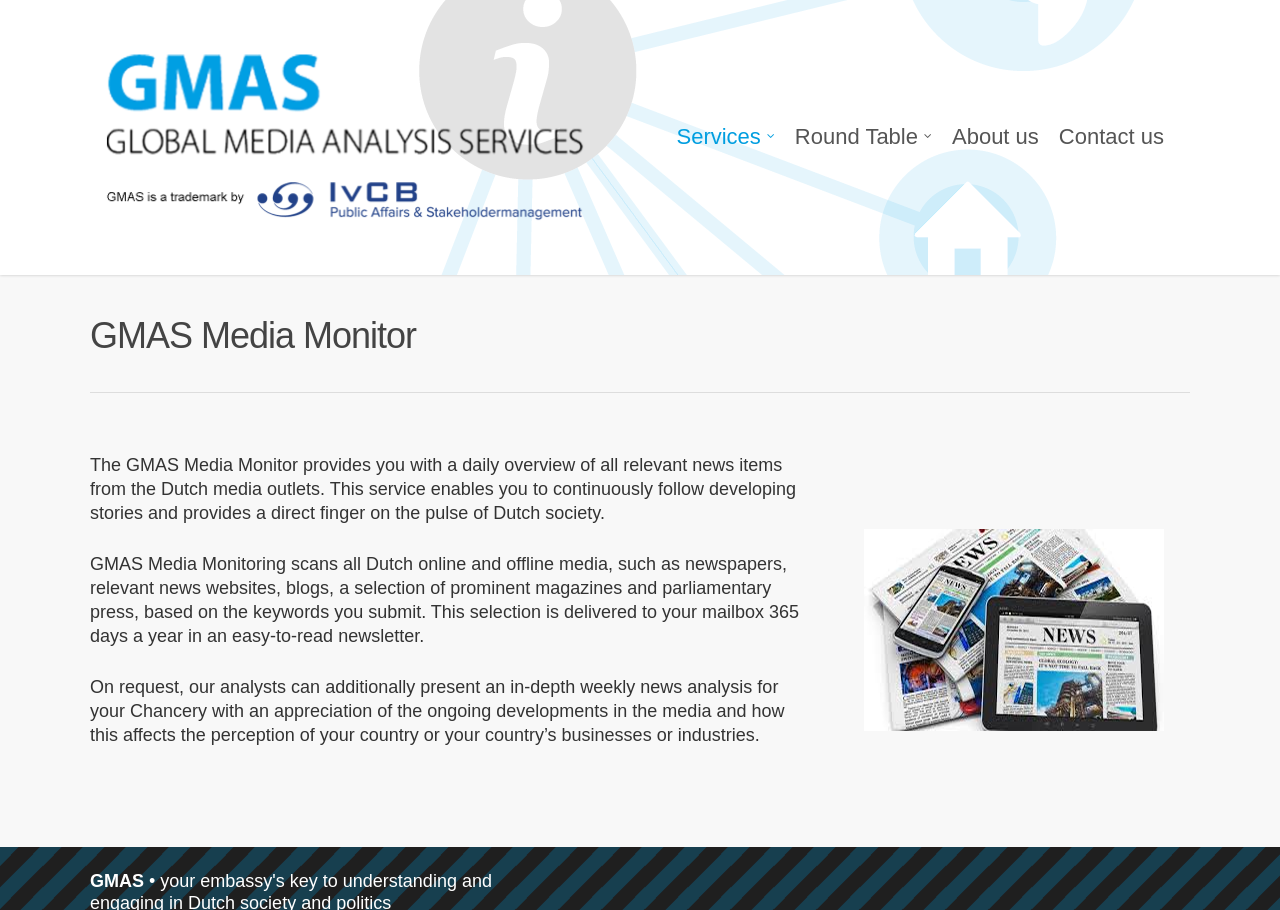Give a succinct answer to this question in a single word or phrase: 
How many links are in the top navigation bar?

5